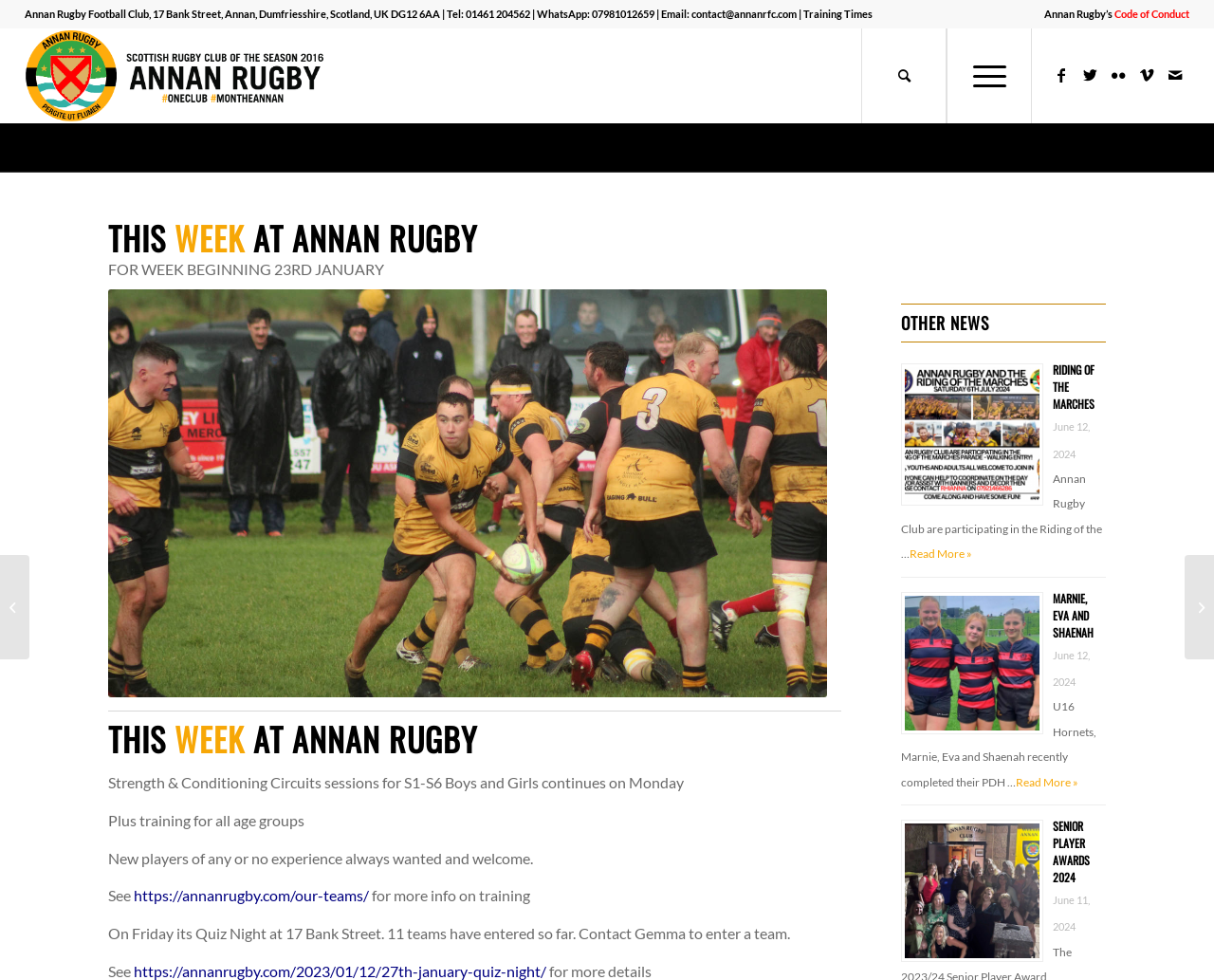What is the date of the Riding of the Marches event?
Craft a detailed and extensive response to the question.

I found the date of the event by looking at the section of the webpage that mentions the Riding of the Marches. The date is provided as June 12, 2024.